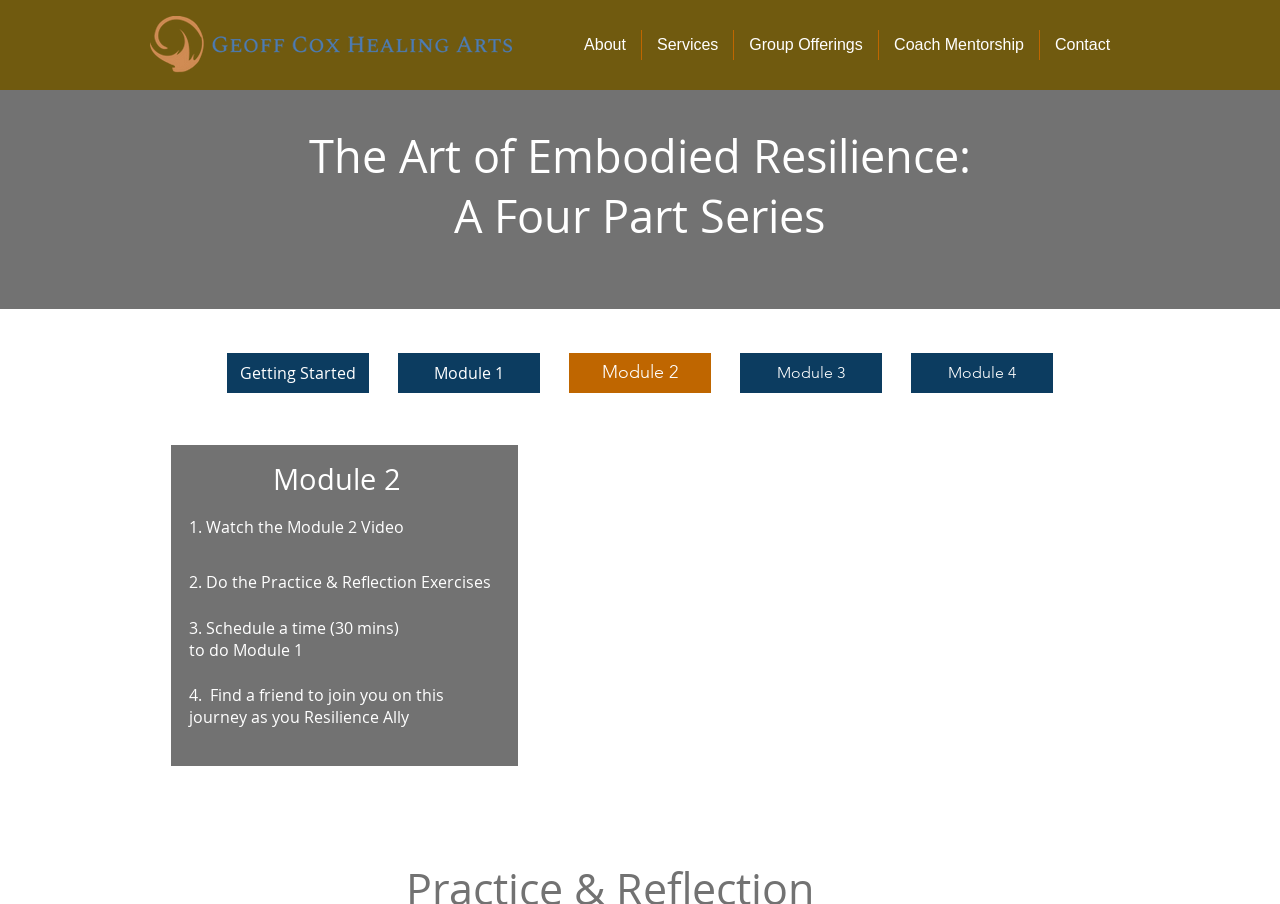Determine the bounding box coordinates of the clickable area required to perform the following instruction: "Watch the Module 2 video". The coordinates should be represented as four float numbers between 0 and 1: [left, top, right, bottom].

[0.148, 0.571, 0.316, 0.595]